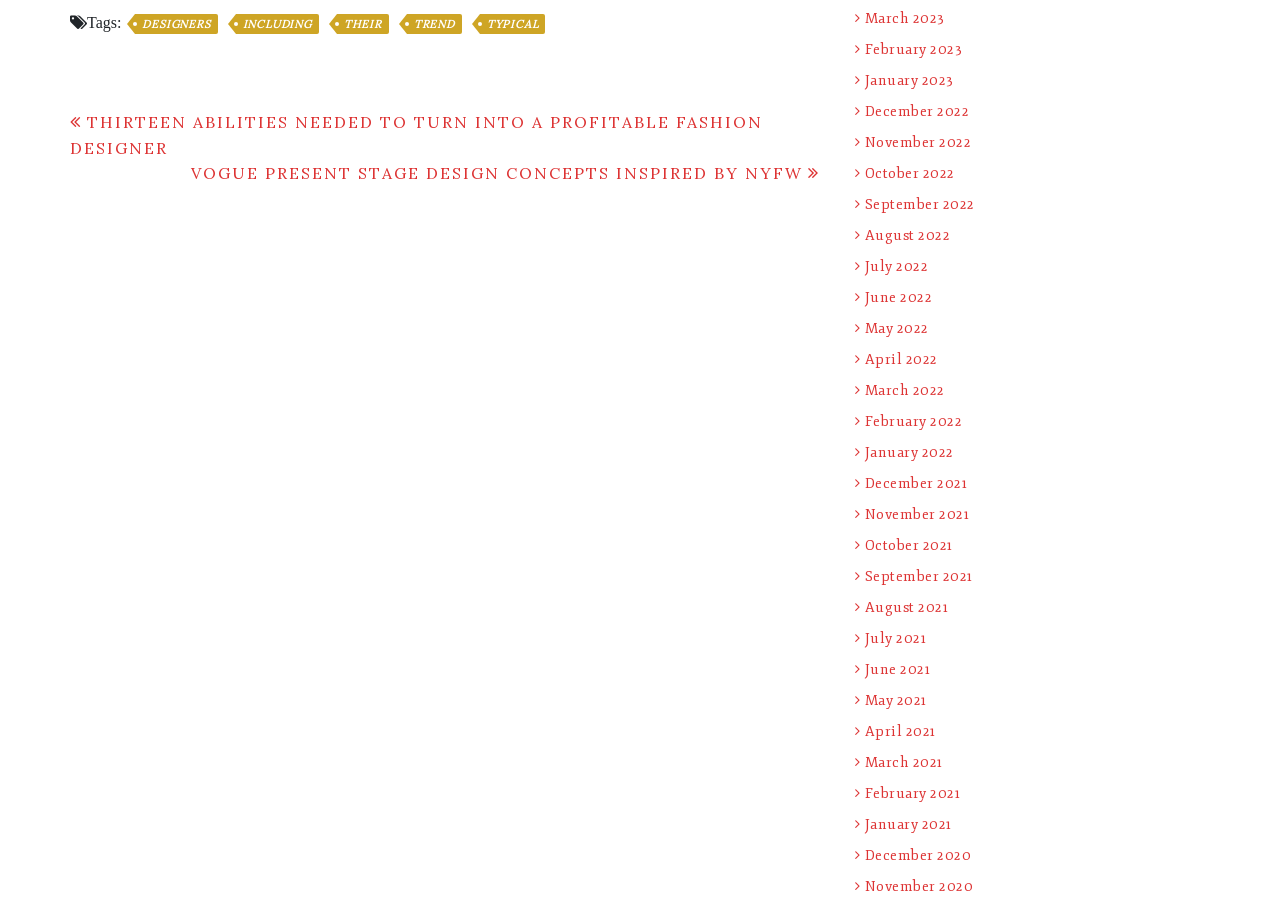Determine the bounding box coordinates for the UI element matching this description: "March 2023".

[0.668, 0.012, 0.738, 0.031]